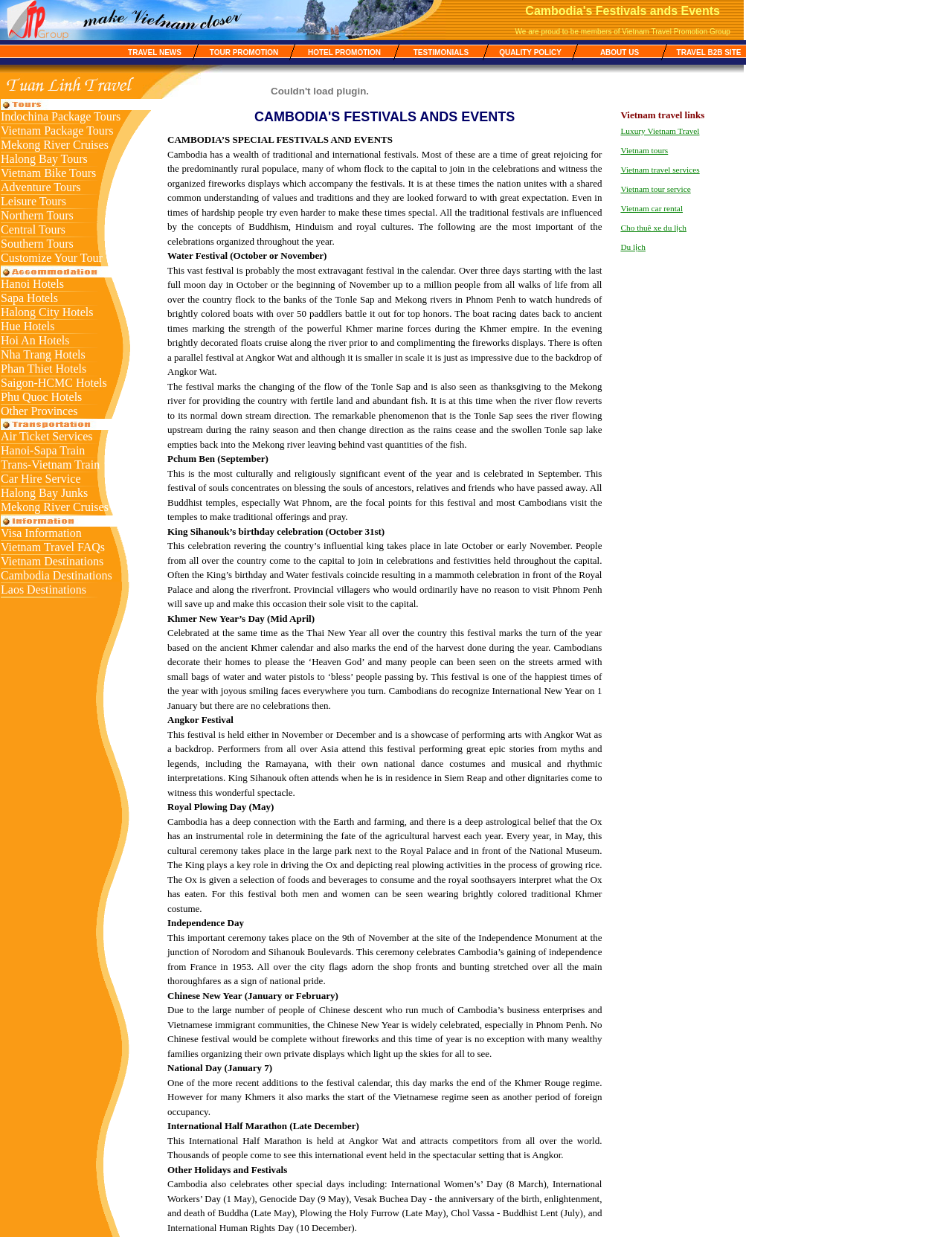Identify the bounding box coordinates of the element to click to follow this instruction: 'Learn about Quality Policy'. Ensure the coordinates are four float values between 0 and 1, provided as [left, top, right, bottom].

[0.518, 0.032, 0.596, 0.052]